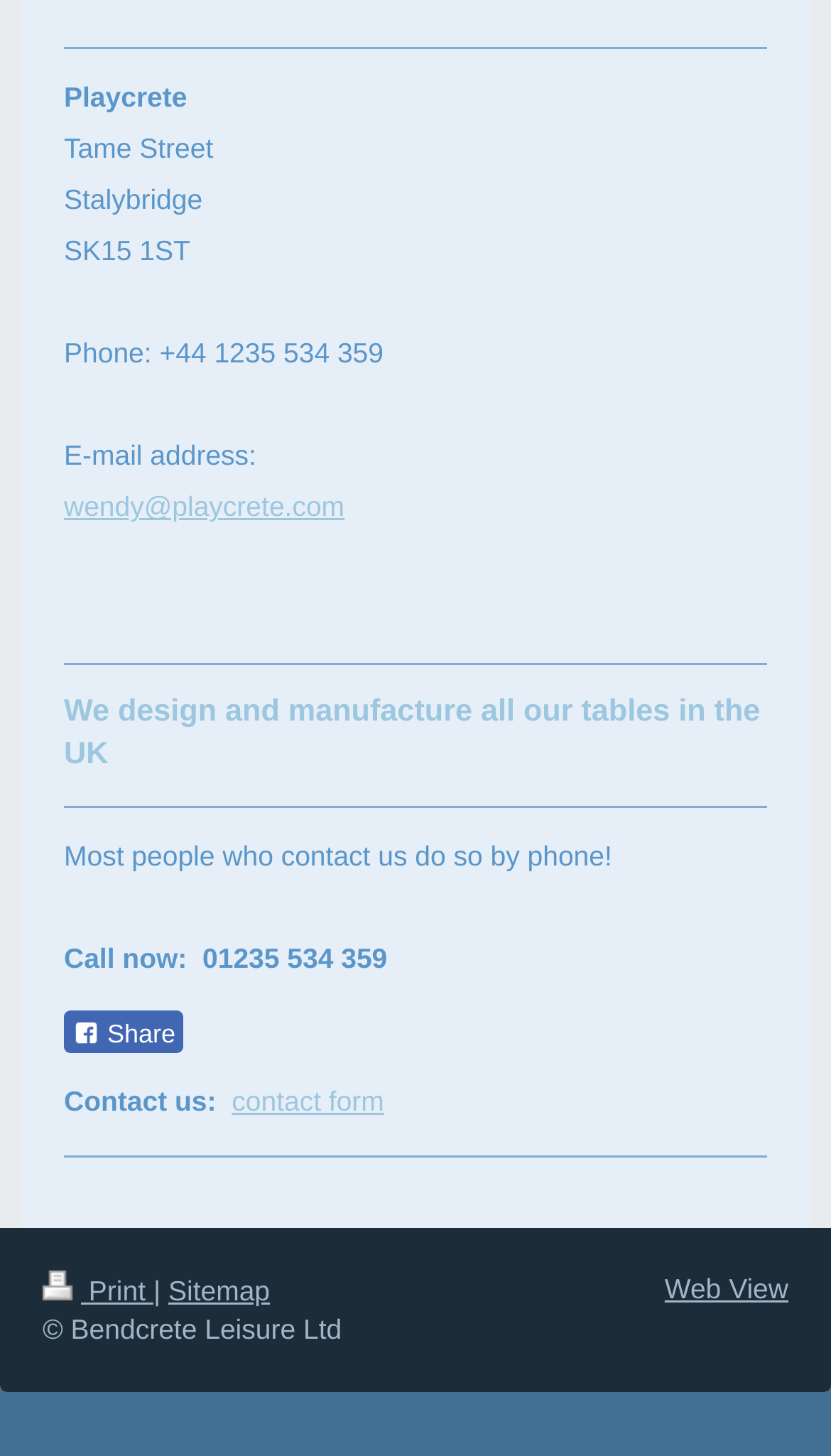Answer the question below using just one word or a short phrase: 
What is the purpose of the company?

Design and manufacture tables